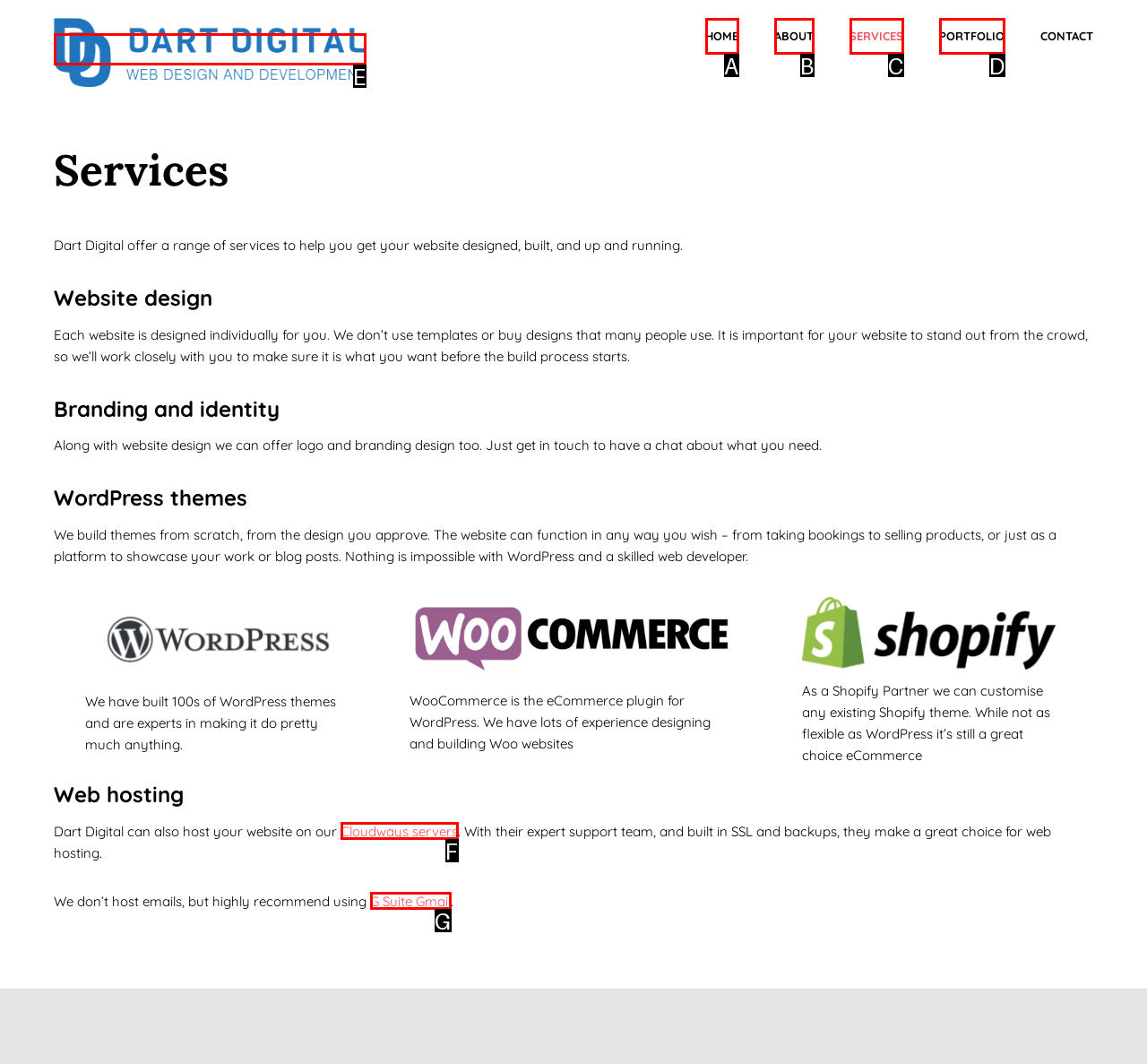Using the given description: G Suite Gmail, identify the HTML element that corresponds best. Answer with the letter of the correct option from the available choices.

G